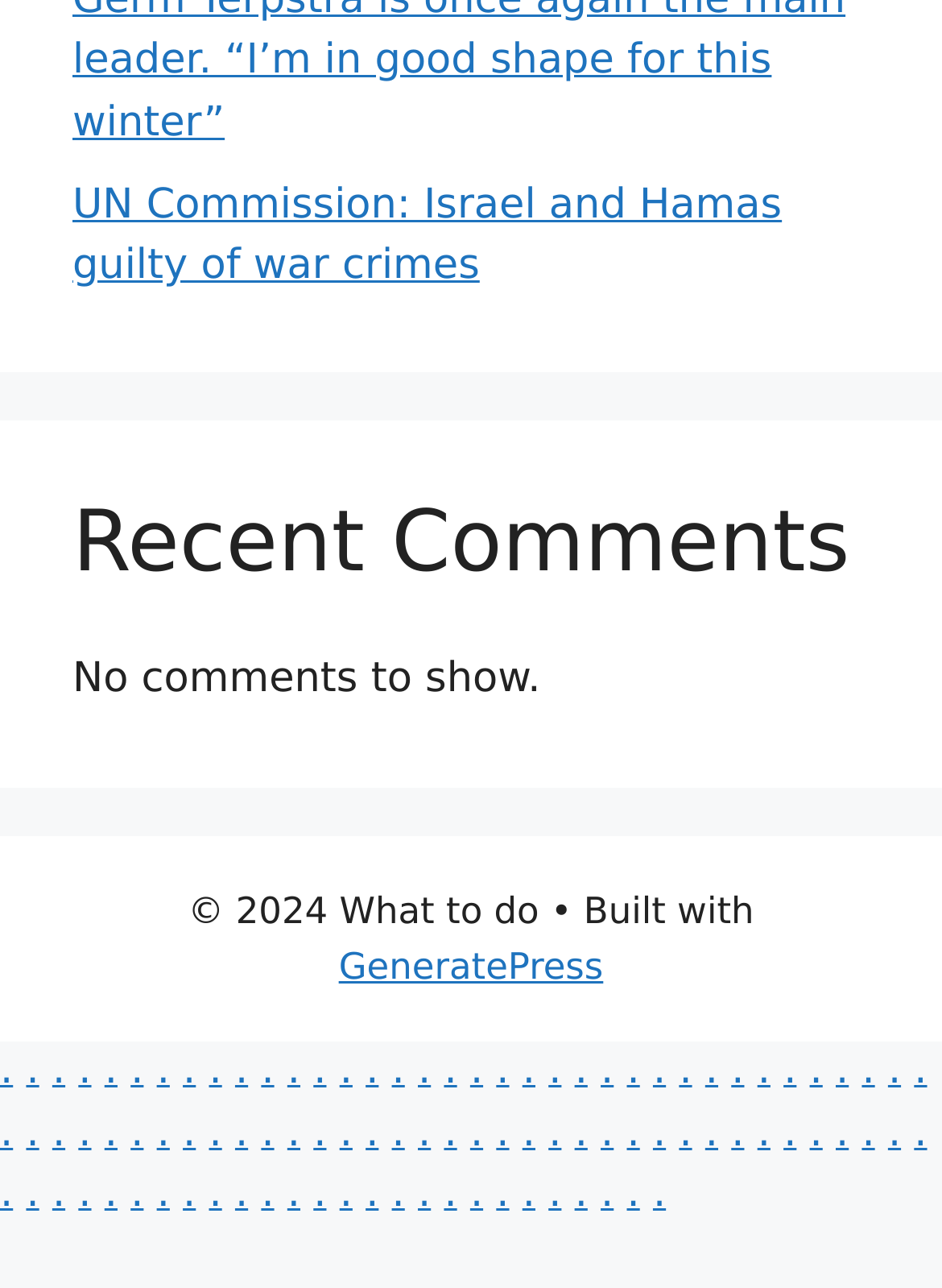Find the bounding box coordinates of the clickable element required to execute the following instruction: "Check the website's copyright information". Provide the coordinates as four float numbers between 0 and 1, i.e., [left, top, right, bottom].

[0.199, 0.691, 0.572, 0.725]